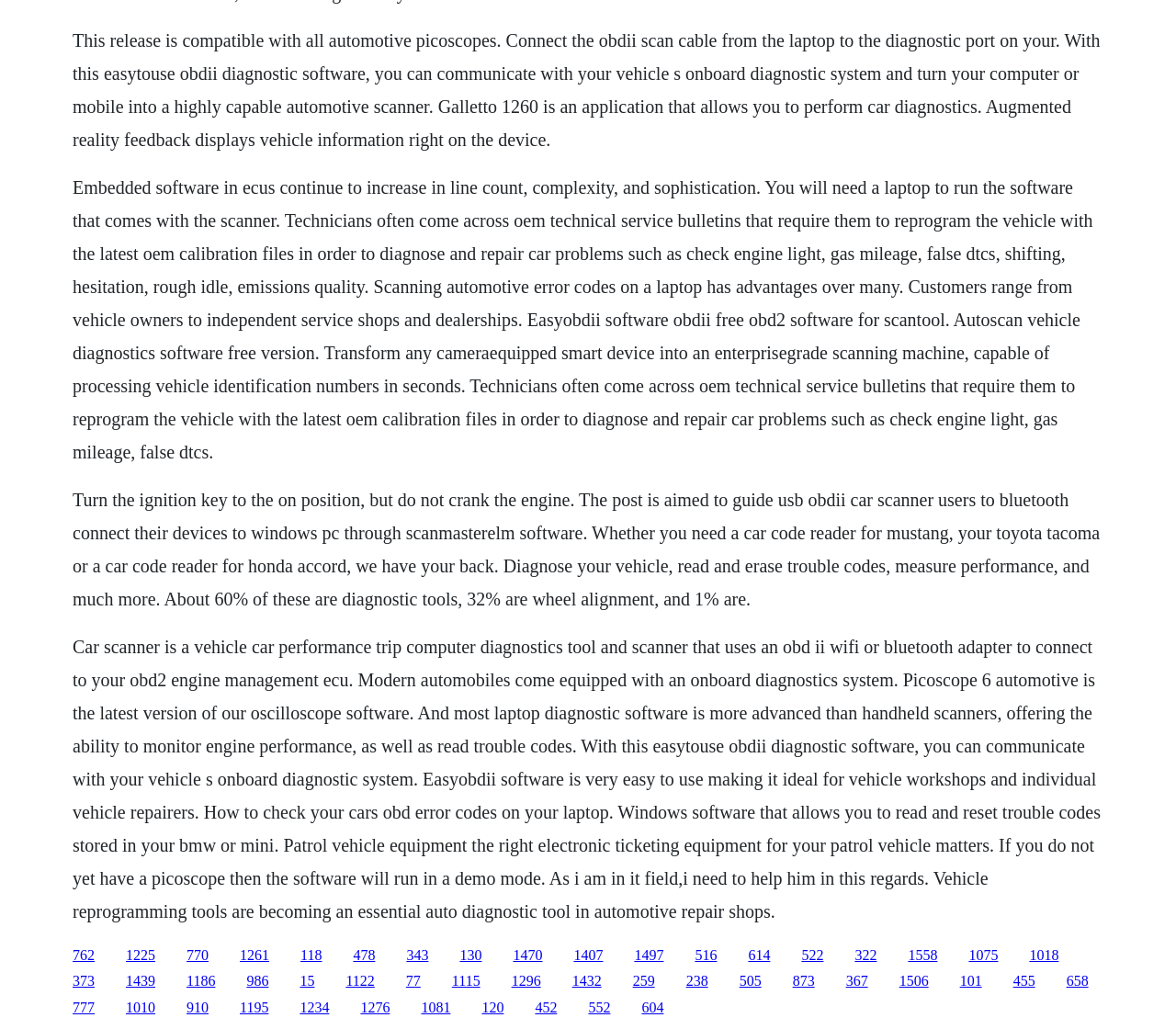Please locate the bounding box coordinates of the element that should be clicked to complete the given instruction: "Click the link '762'".

[0.062, 0.92, 0.08, 0.935]